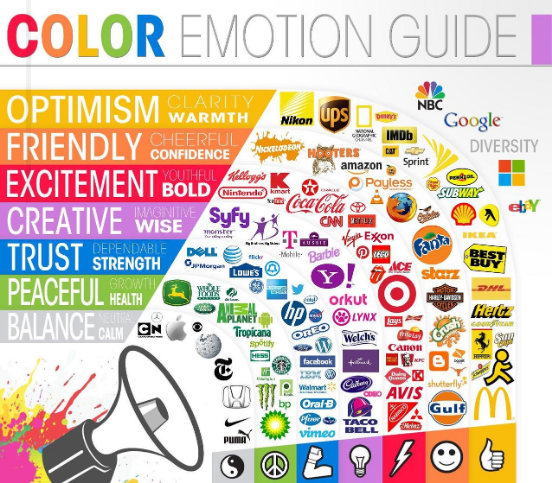Give a comprehensive caption that covers the entire image content.

The image showcases a "Color Emotion Guide," illustrating how various colors evoke specific emotions and associations. It is divided into several categories, each labeled with a corresponding emotion such as "Optimism," "Friendly," "Excitement," "Creative," "Trust," "Peaceful," and "Balance." Each category is accompanied by a vibrant spectrum of colors, along with logos from recognizable brands that embody these sentiments. For example, the "Optimism" section, highlighted with warm tones, includes logos from brands like NBC and Google, while "Excitement" features bold visuals with logos from brands such as Coca-Cola and KFC. The guide aims to educate viewers on the psychological impacts of color in branding and marketing, demonstrating how color choices influence consumer perceptions and behaviors.